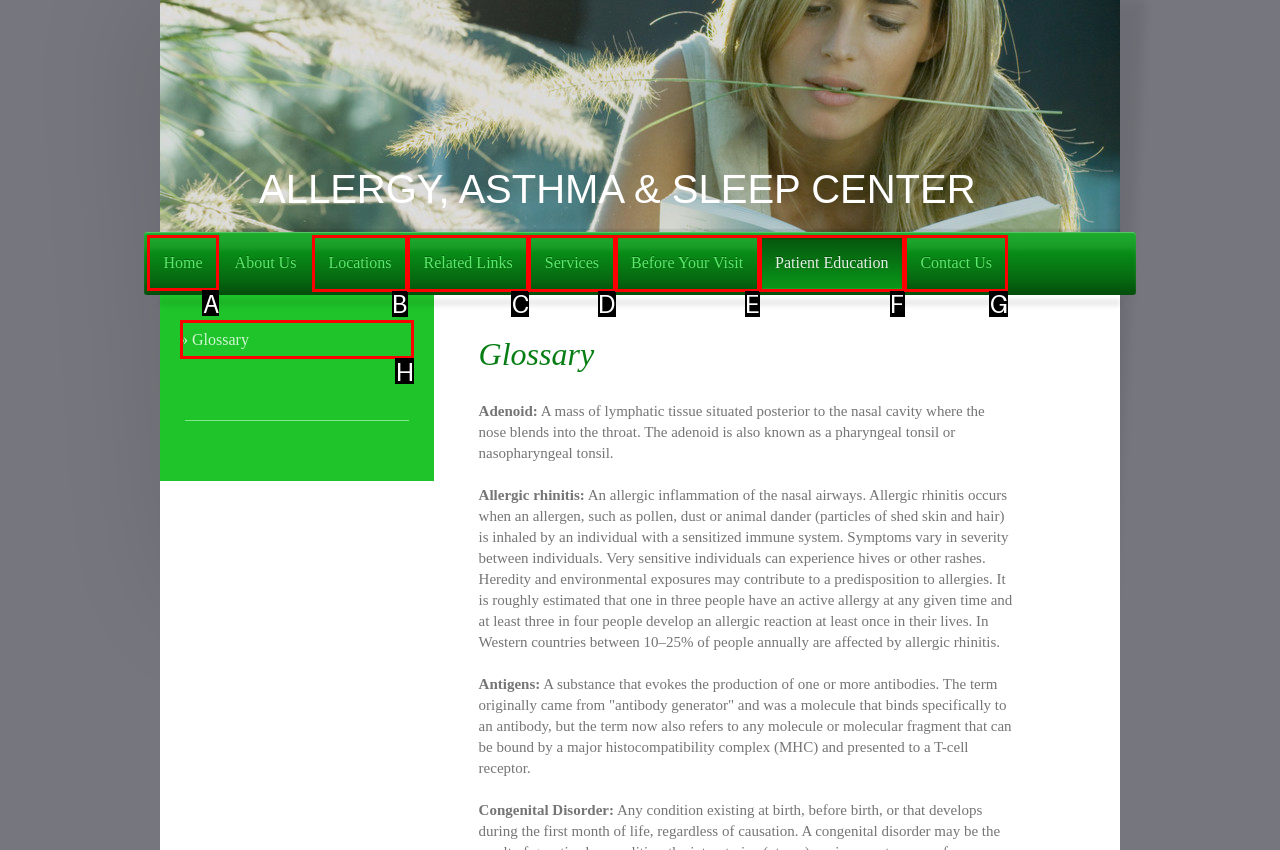Tell me the letter of the UI element to click in order to accomplish the following task: Click on the Home link
Answer with the letter of the chosen option from the given choices directly.

A